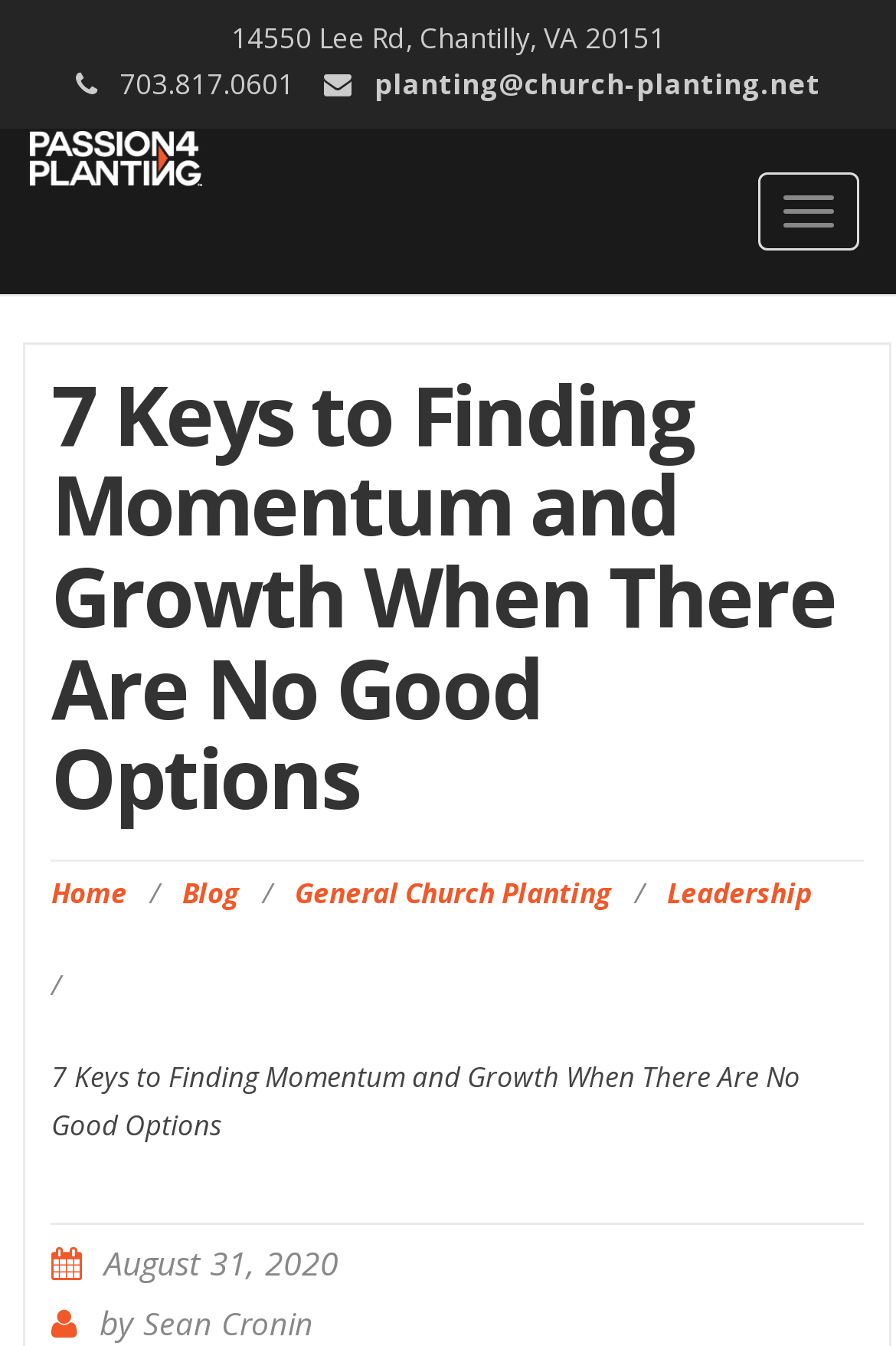Please specify the bounding box coordinates of the area that should be clicked to accomplish the following instruction: "visit the Passion for Planting homepage". The coordinates should consist of four float numbers between 0 and 1, i.e., [left, top, right, bottom].

[0.033, 0.098, 0.226, 0.139]